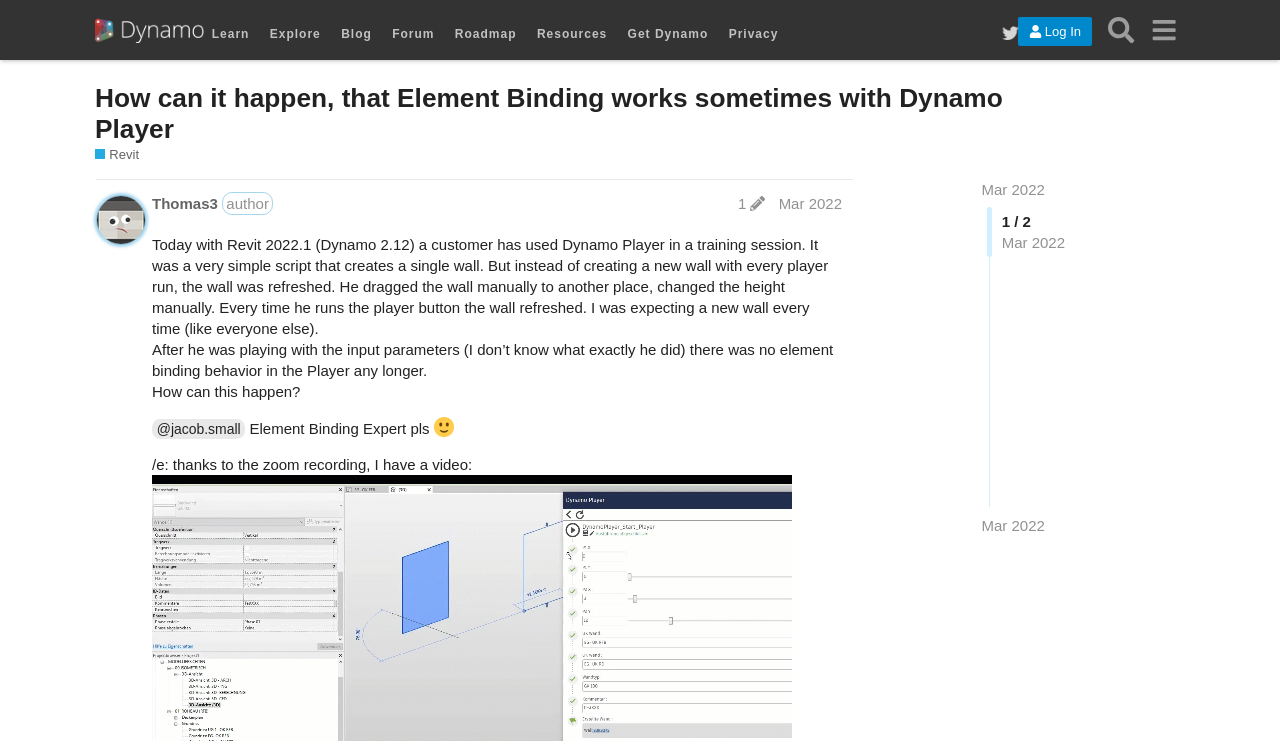Using the provided element description: "Mar 2022", determine the bounding box coordinates of the corresponding UI element in the screenshot.

[0.767, 0.695, 0.816, 0.723]